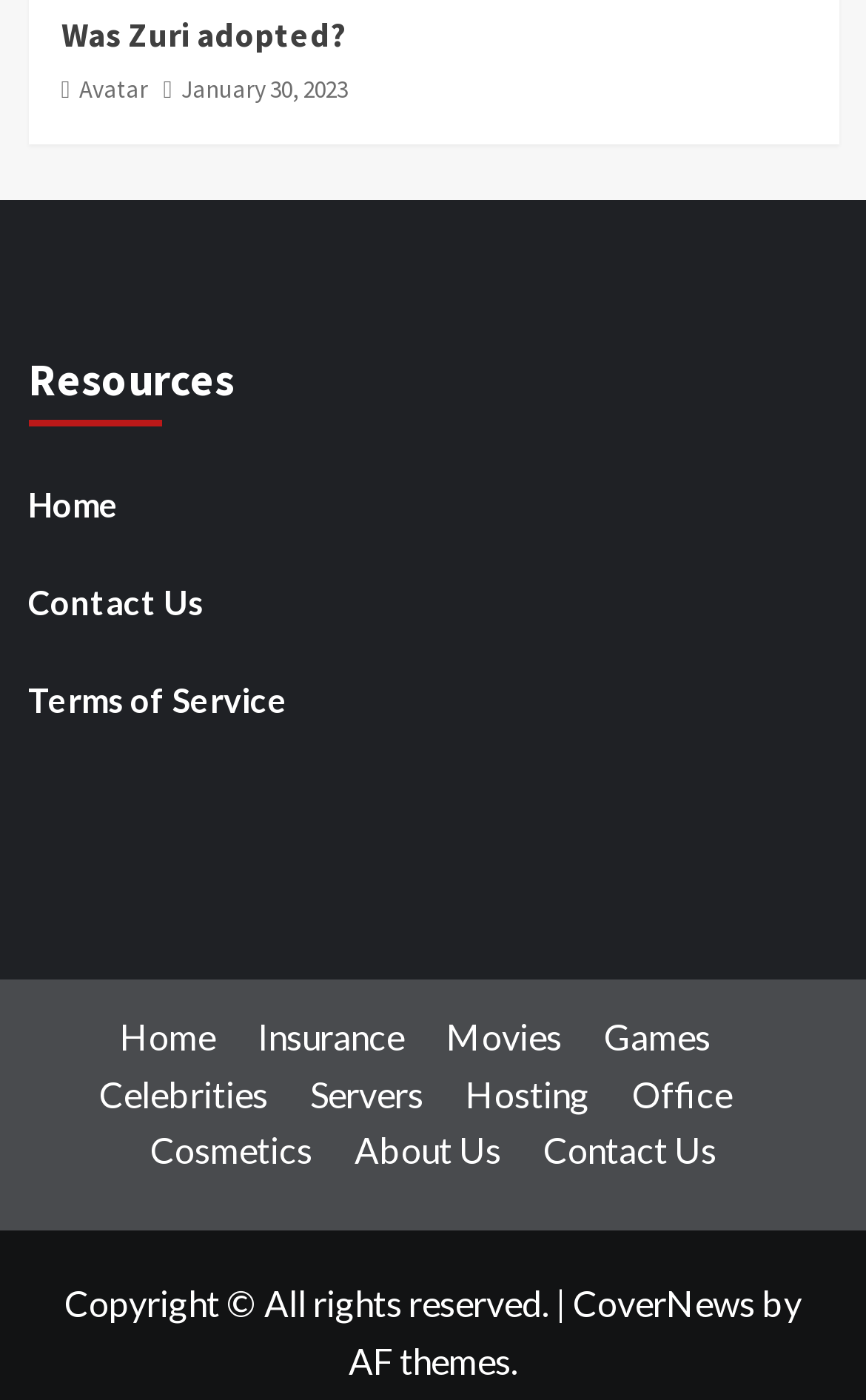Identify the bounding box coordinates for the UI element described by the following text: "Contact Us". Provide the coordinates as four float numbers between 0 and 1, in the format [left, top, right, bottom].

[0.627, 0.807, 0.827, 0.837]